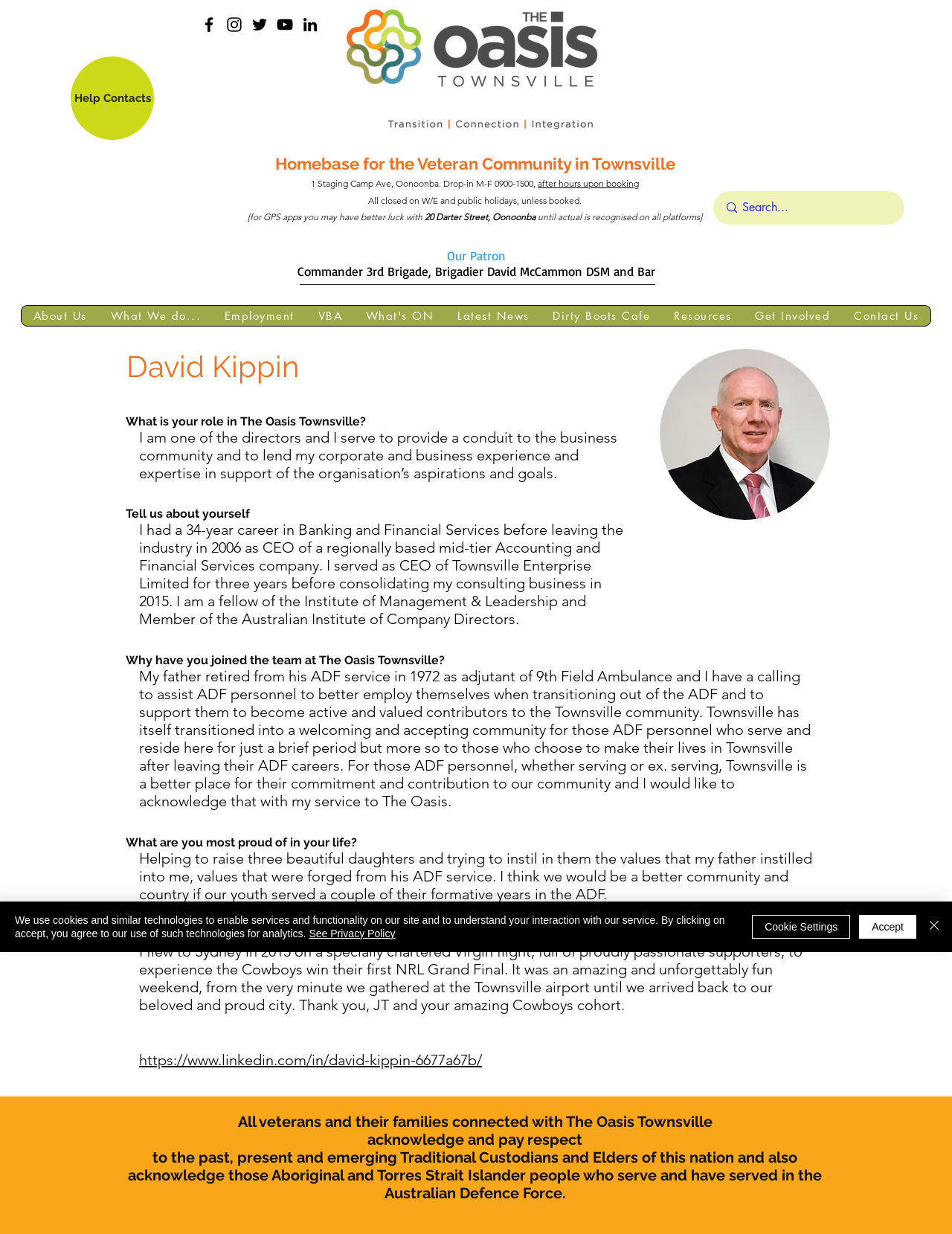What is the organisation that David Kippin was the CEO of before joining The Oasis Townsville?
Refer to the image and give a detailed answer to the question.

The webpage mentions that David Kippin served as CEO of Townsville Enterprise Limited for three years before consolidating his consulting business in 2015.